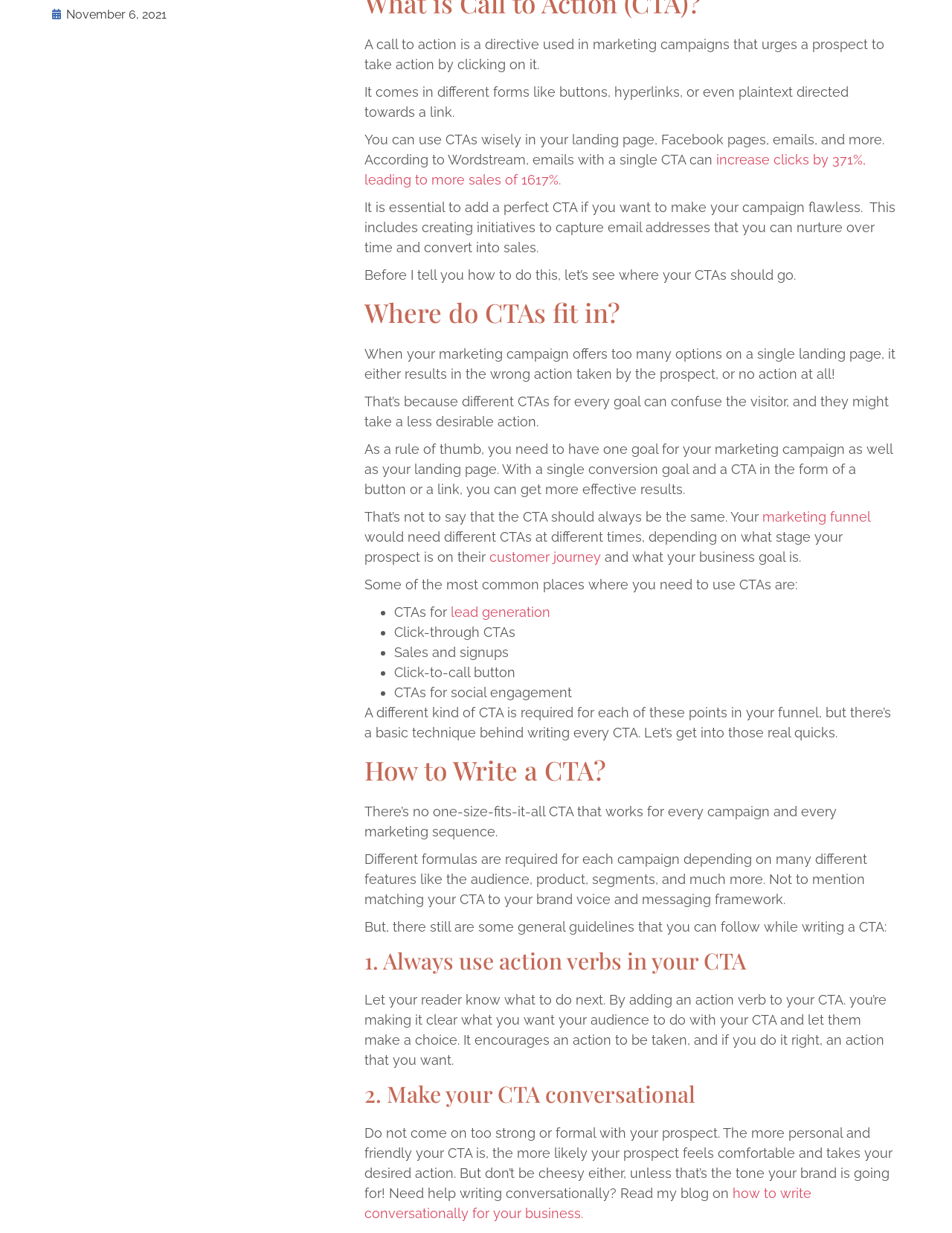Based on the description "November 6, 2021", find the bounding box of the specified UI element.

[0.055, 0.003, 0.175, 0.02]